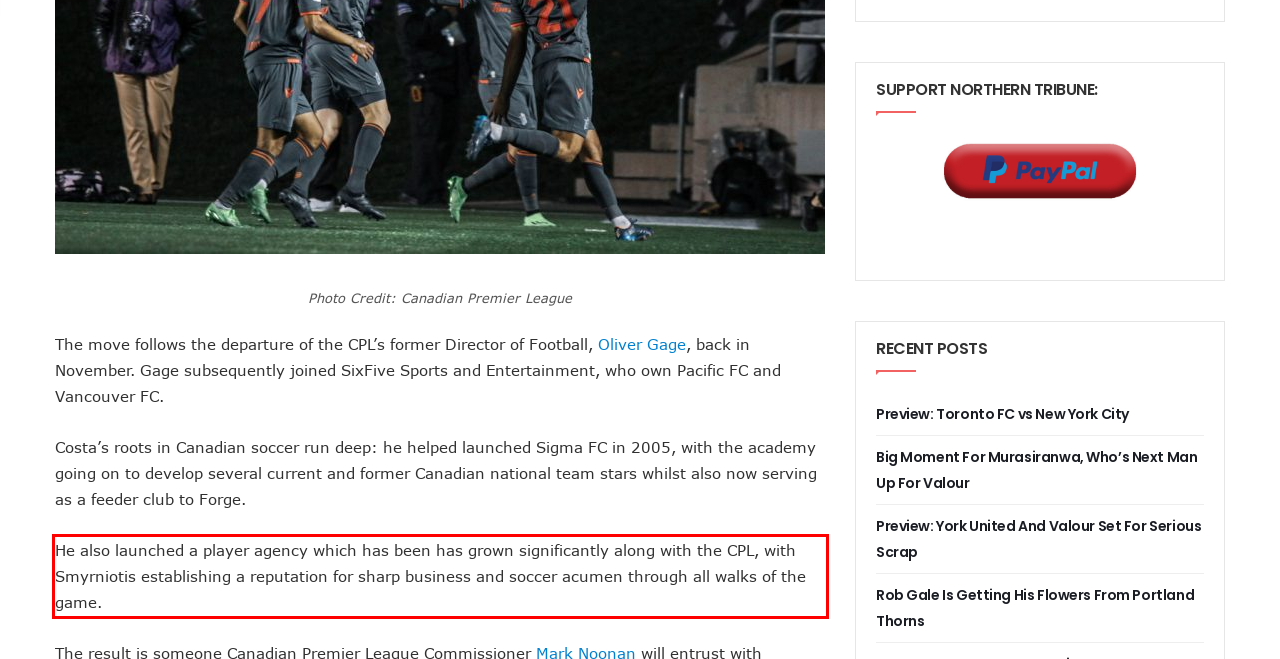You are looking at a screenshot of a webpage with a red rectangle bounding box. Use OCR to identify and extract the text content found inside this red bounding box.

He also launched a player agency which has been has grown significantly along with the CPL, with Smyrniotis establishing a reputation for sharp business and soccer acumen through all walks of the game.